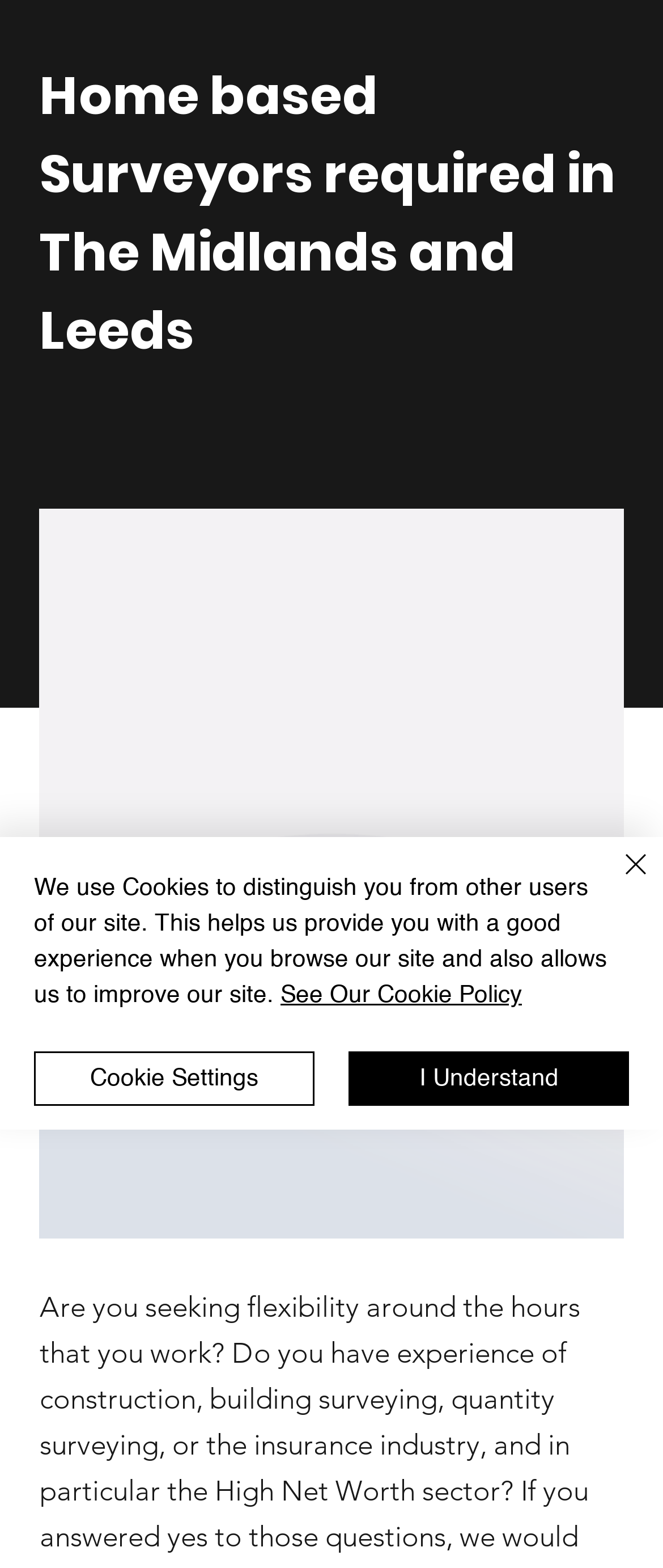Give the bounding box coordinates for the element described as: "See Our Cookie Policy".

[0.423, 0.627, 0.787, 0.642]